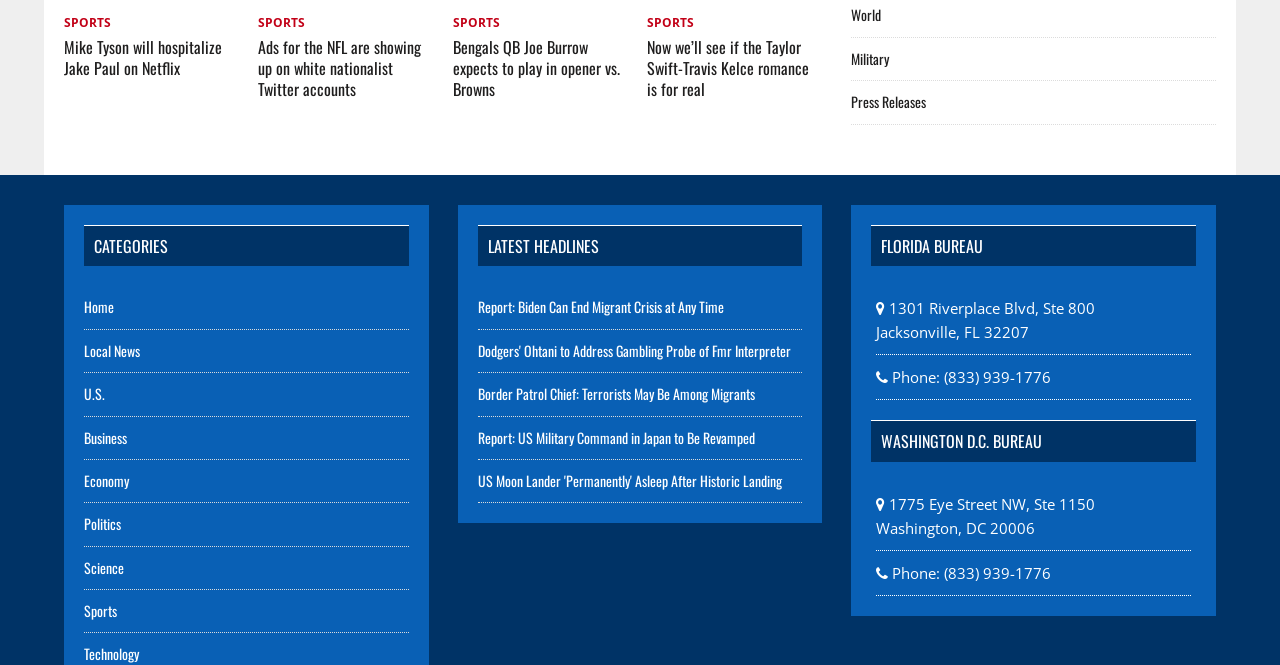Identify the bounding box coordinates of the clickable region required to complete the instruction: "Contact the Florida Bureau". The coordinates should be given as four float numbers within the range of 0 and 1, i.e., [left, top, right, bottom].

[0.684, 0.449, 0.855, 0.515]